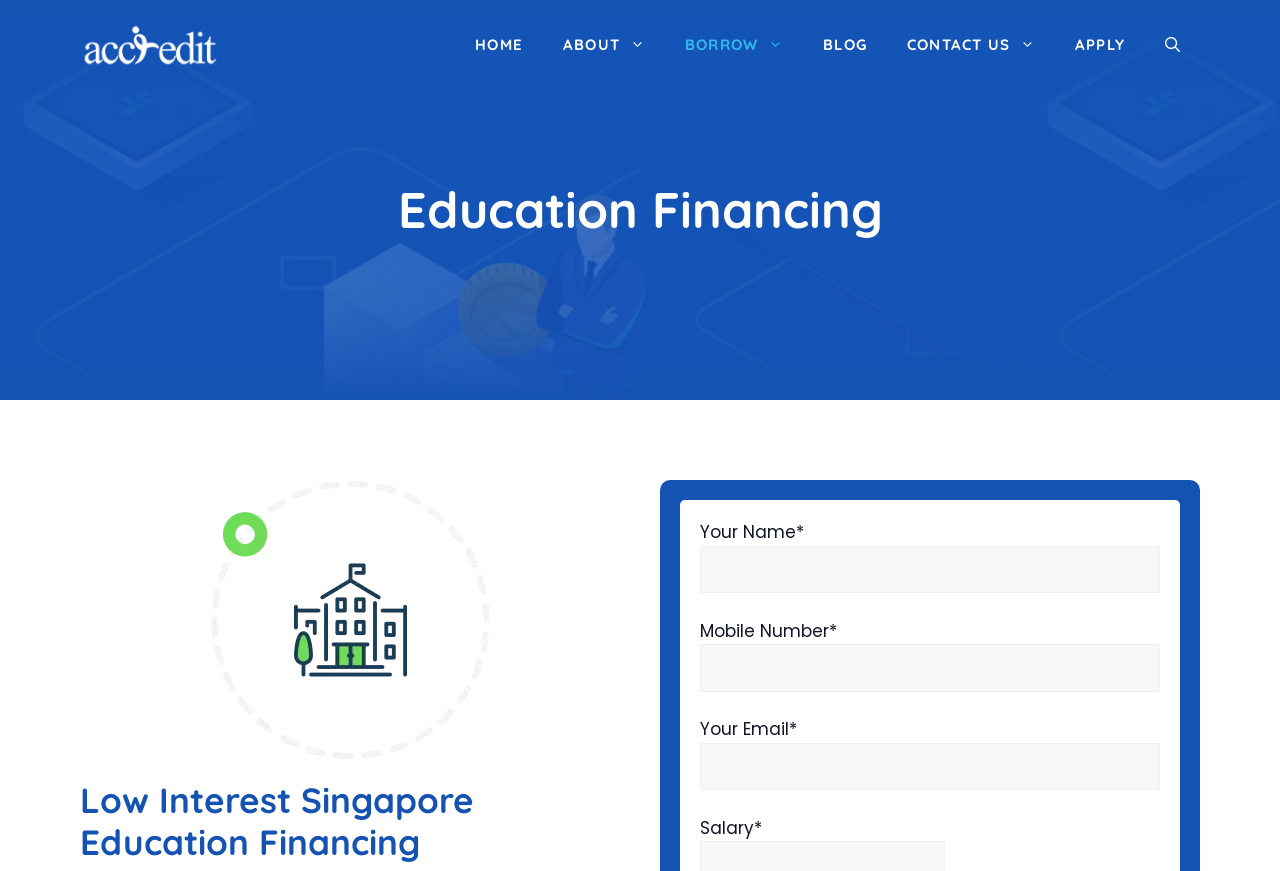What is the minimum annual income required for foreigners to apply for a loan?
Carefully analyze the image and provide a thorough answer to the question.

According to the webpage's content, the minimum annual income required for foreigners to apply for a loan is $500, as indicated in the loan eligibility criteria section.